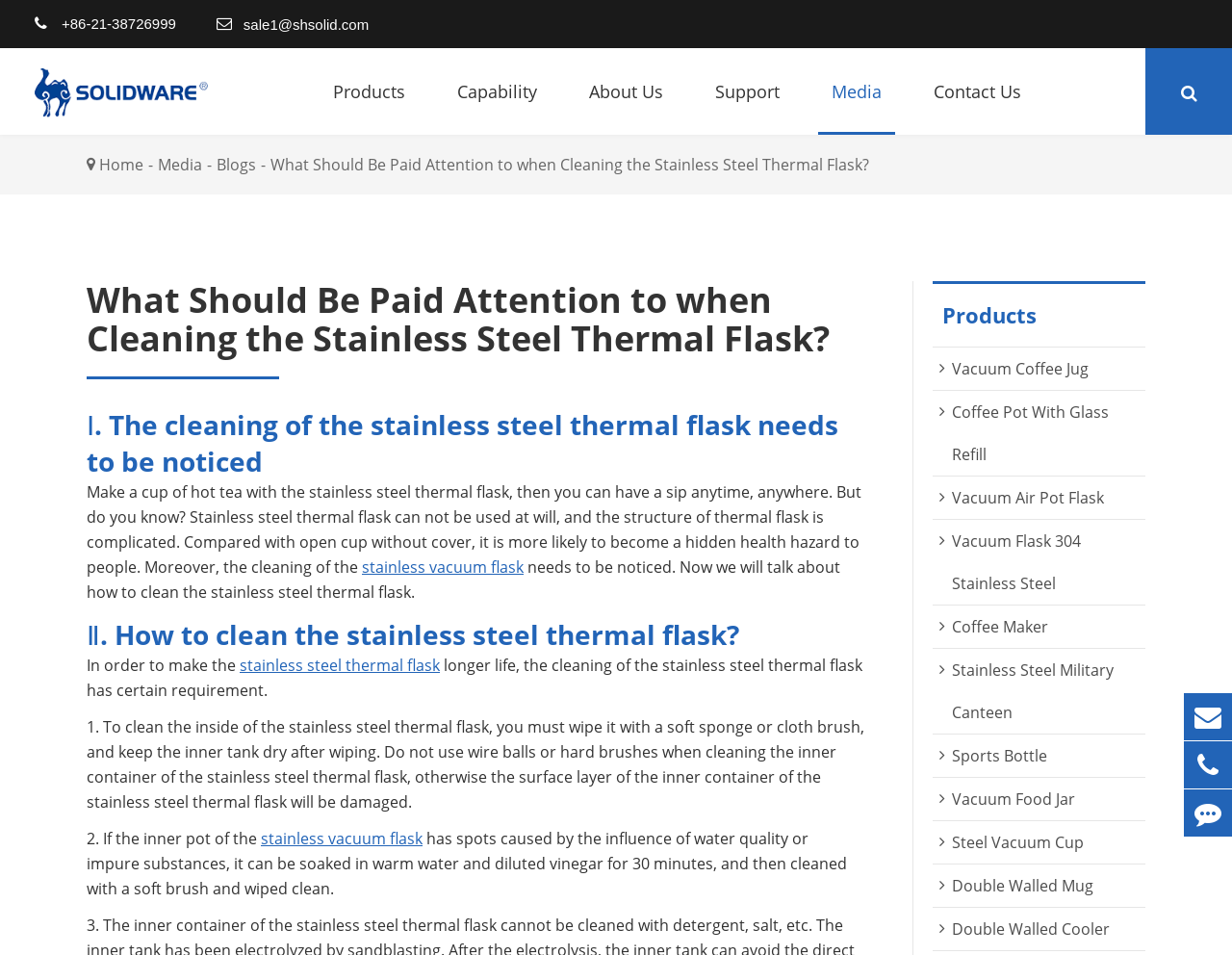Determine the bounding box coordinates of the area to click in order to meet this instruction: "Go to the 'Products' page".

[0.27, 0.05, 0.329, 0.141]